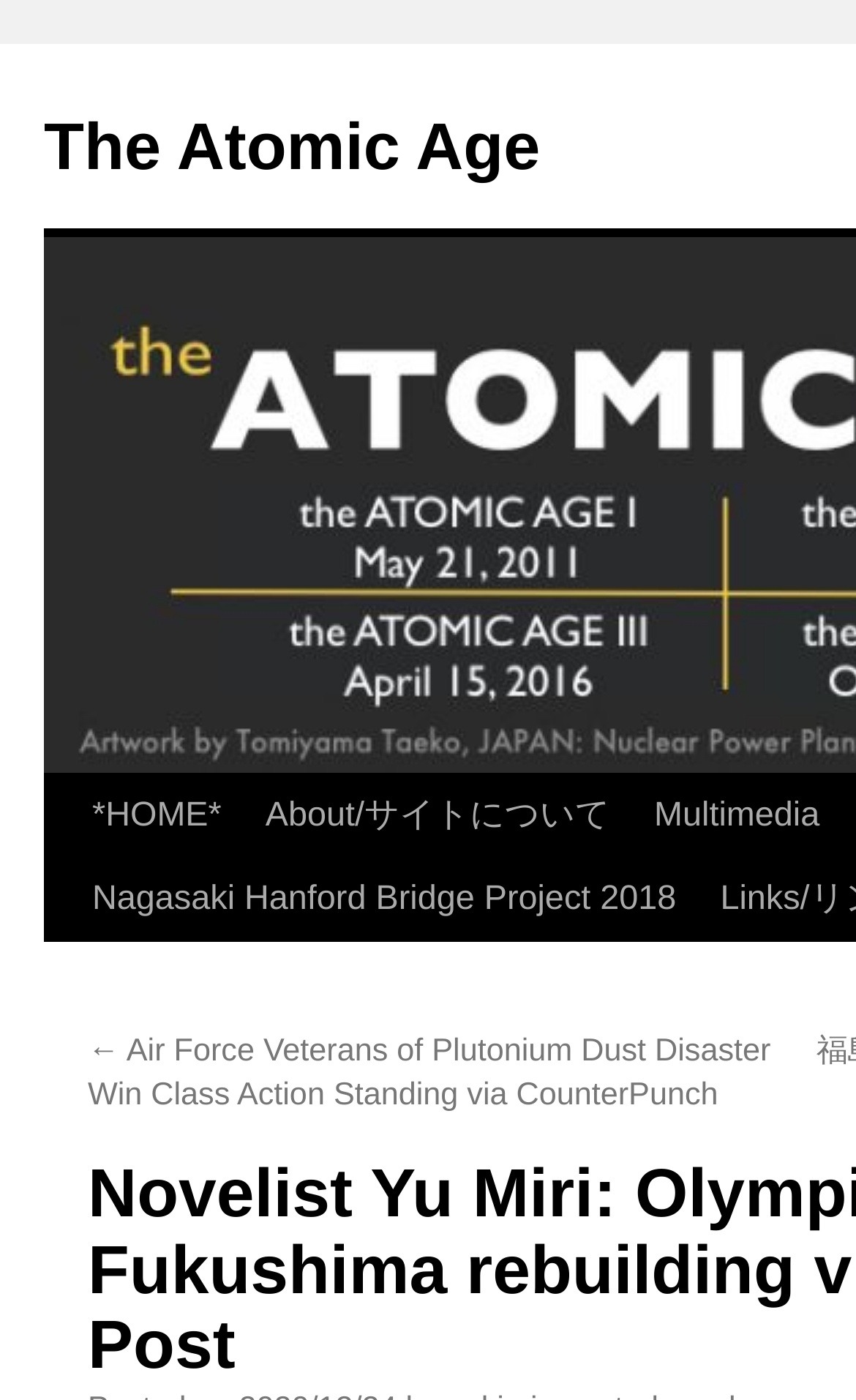Extract the bounding box coordinates for the HTML element that matches this description: "The Atomic Age". The coordinates should be four float numbers between 0 and 1, i.e., [left, top, right, bottom].

[0.051, 0.08, 0.631, 0.132]